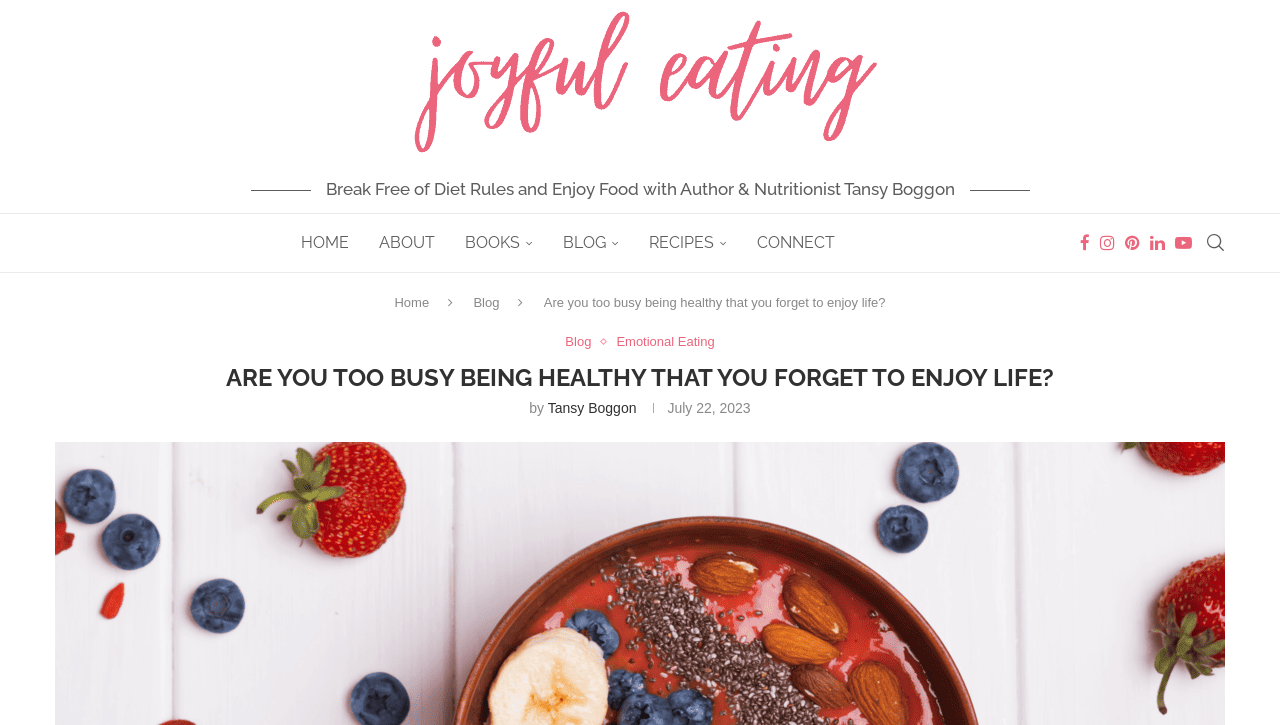What is the name of the author and nutritionist?
Please analyze the image and answer the question with as much detail as possible.

I found the answer by looking at the text 'by' followed by a link with the text 'Tansy Boggon', which indicates that Tansy Boggon is the author and nutritionist.